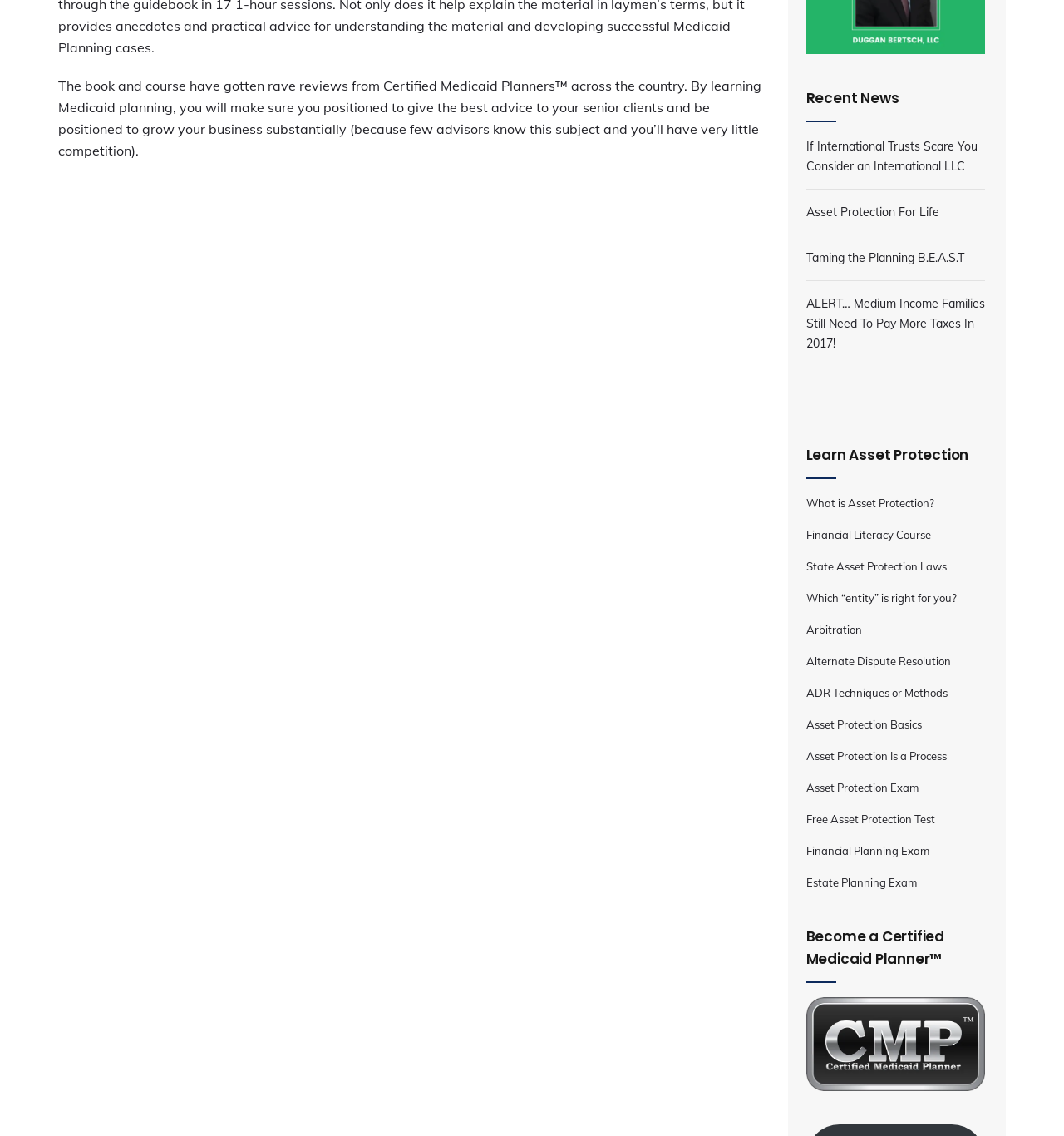Please find the bounding box for the UI component described as follows: "Asset Protection Is a Process".

[0.757, 0.659, 0.889, 0.671]